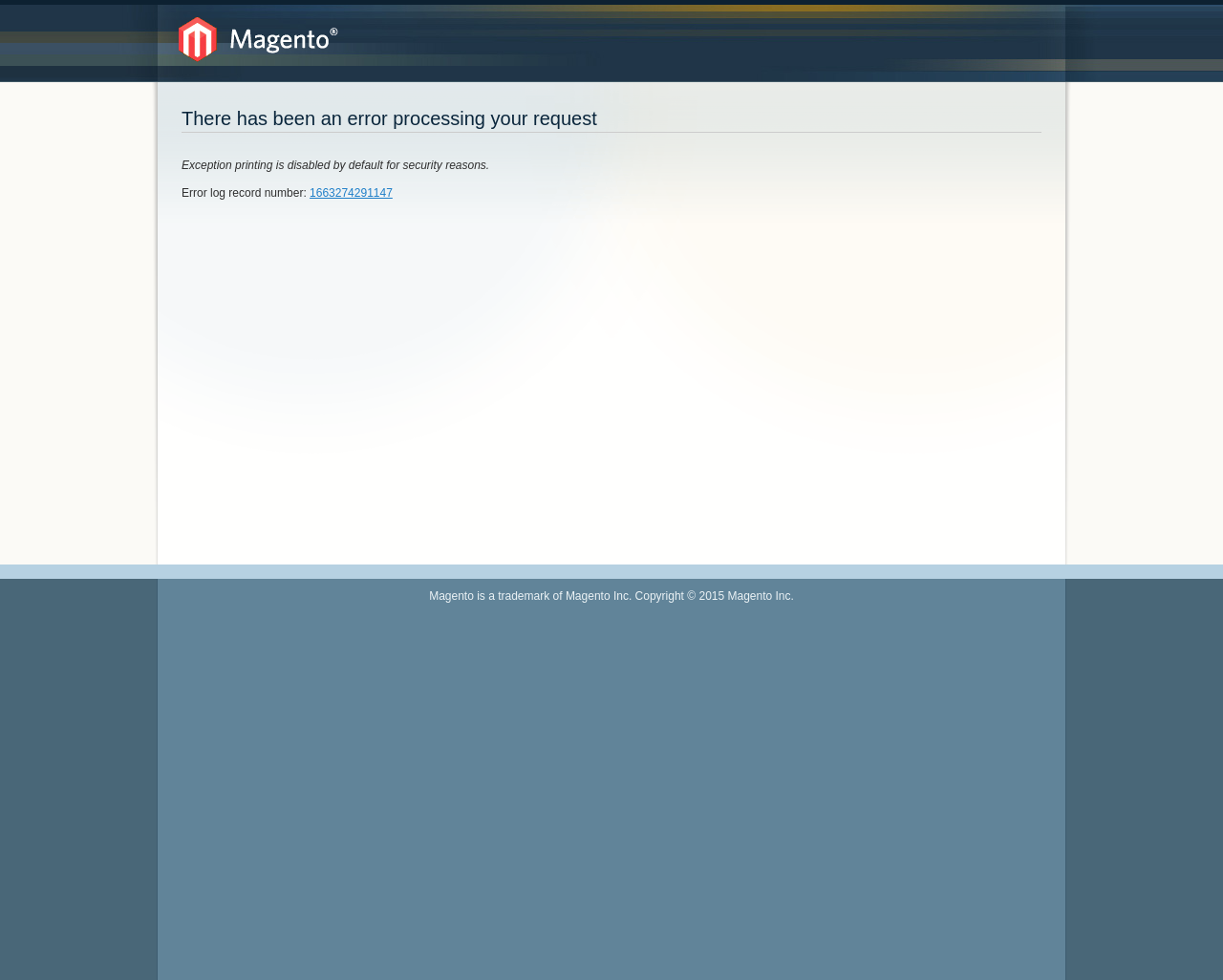Please find the bounding box for the UI element described by: "1663274291147".

[0.253, 0.19, 0.321, 0.203]